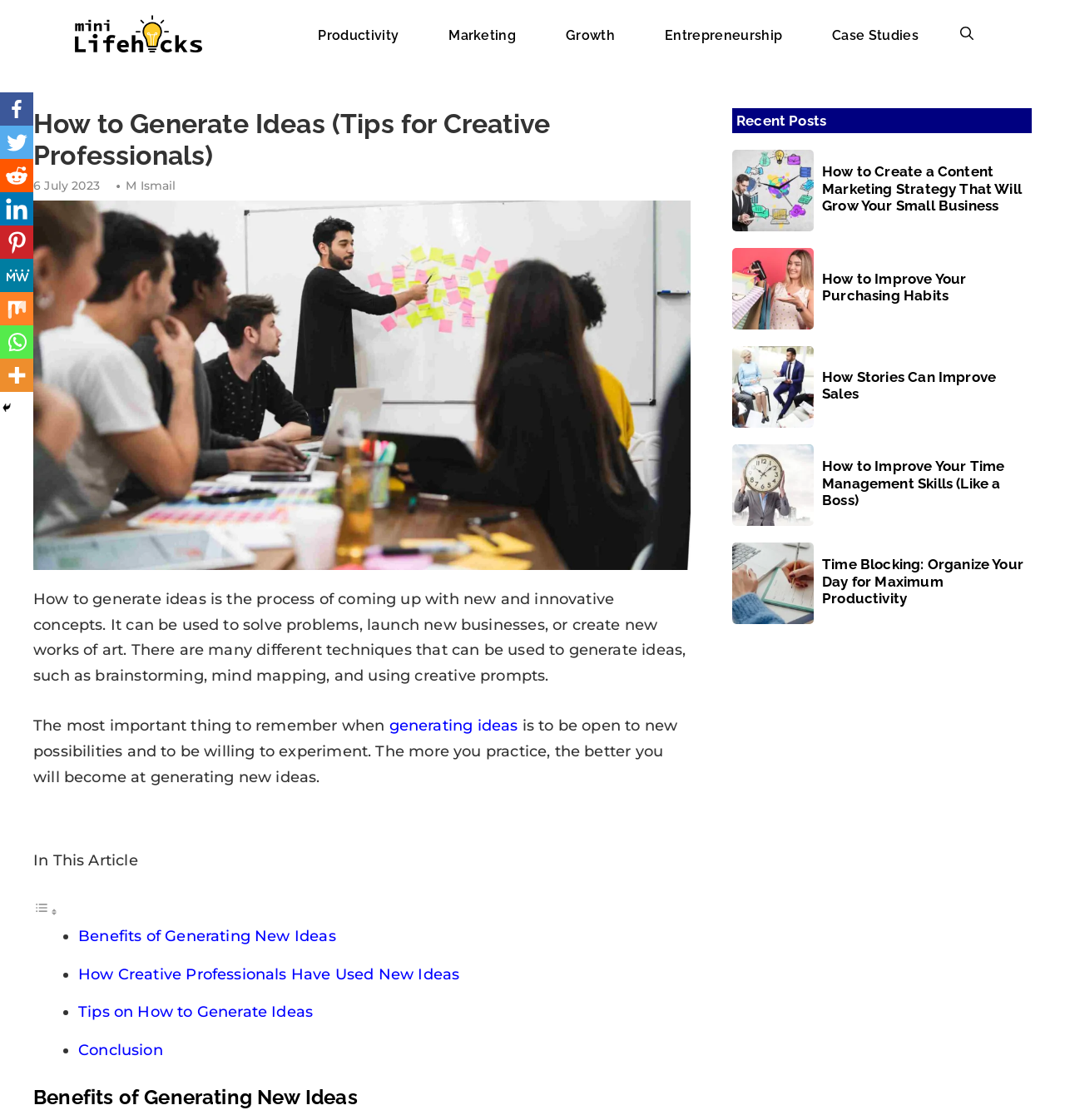What is the topic of the article?
Look at the image and respond to the question as thoroughly as possible.

Based on the webpage content, the topic of the article is about generating ideas, which is evident from the heading 'How to Generate Ideas (Tips for Creative Professionals)' and the text that follows, which discusses the process of coming up with new and innovative concepts.